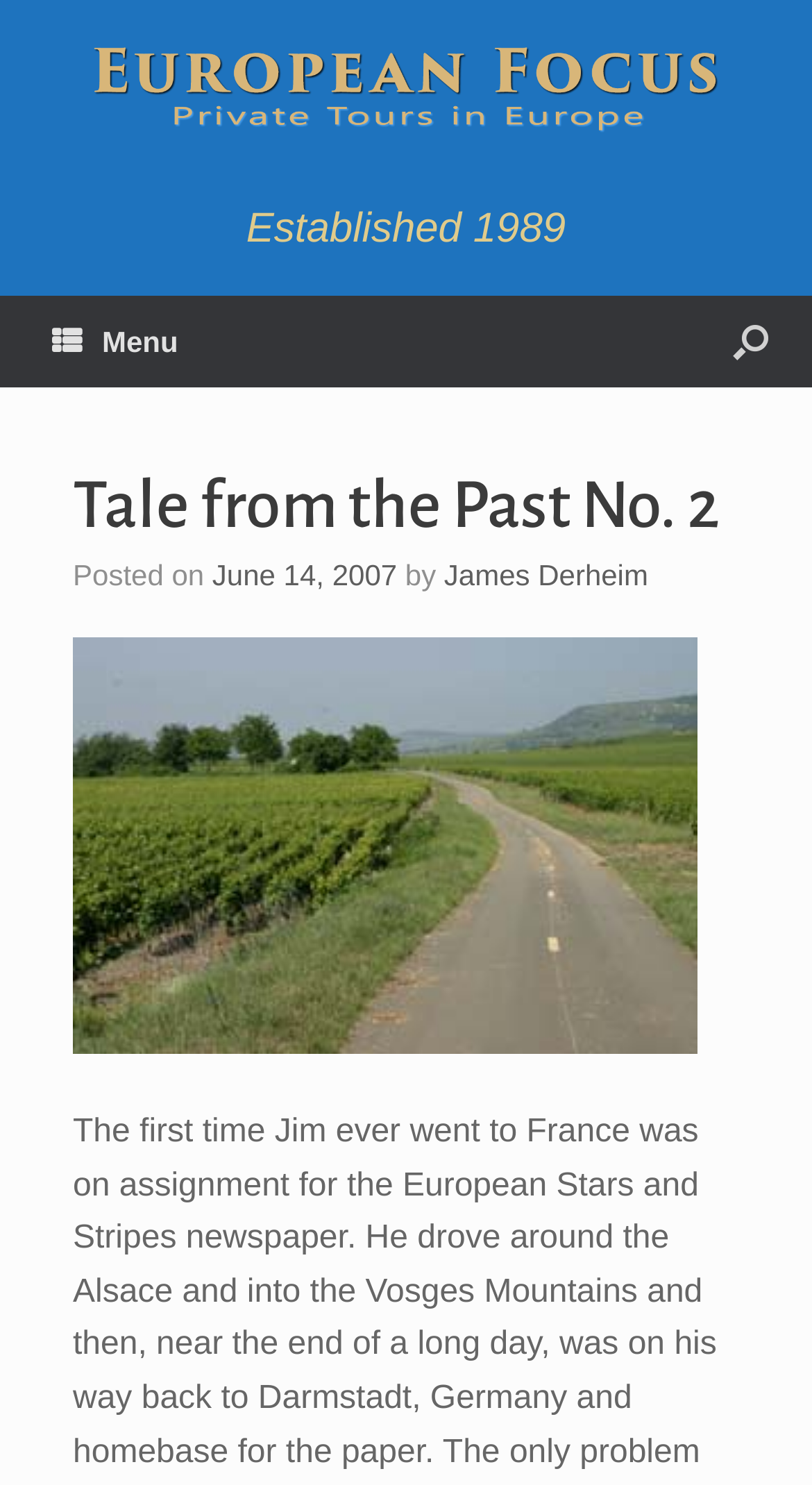What is the name of the logo at the top of the page?
By examining the image, provide a one-word or phrase answer.

European Focus Logo